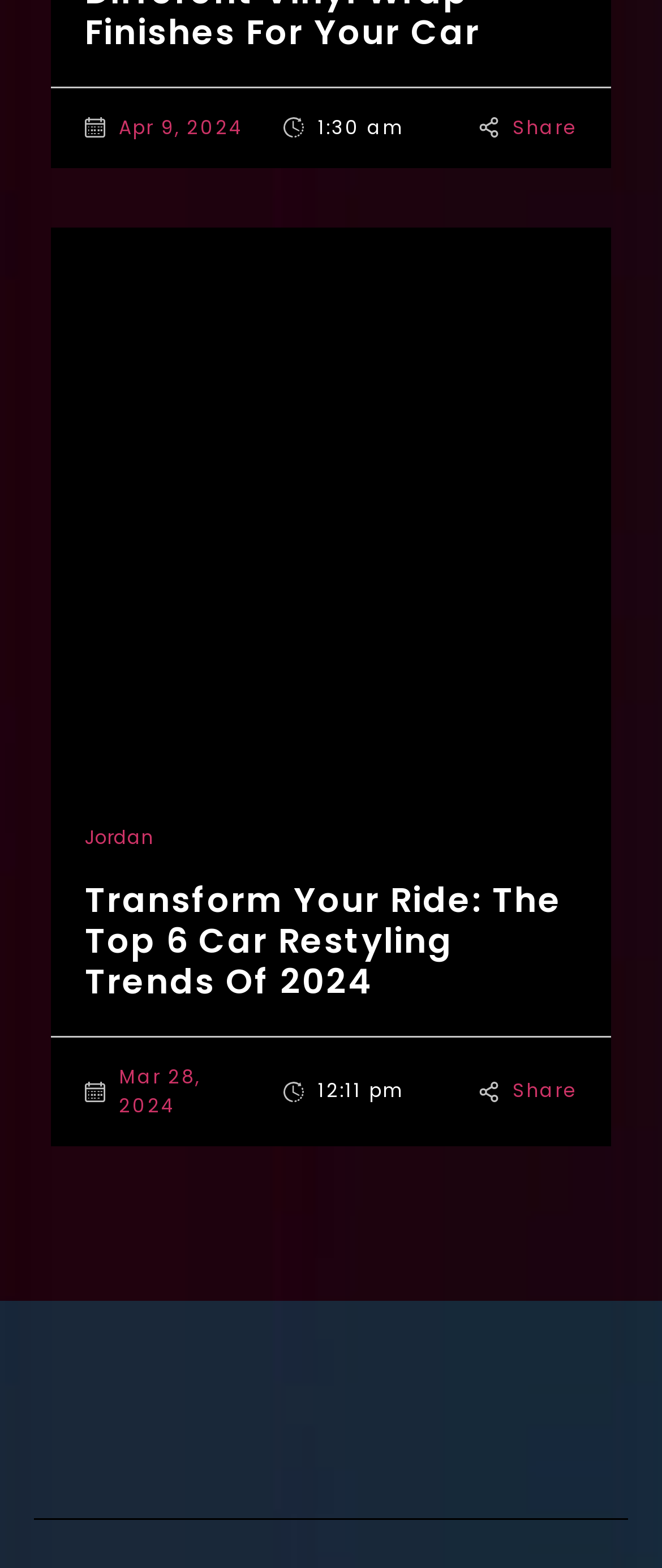Specify the bounding box coordinates of the area to click in order to execute this command: 'Click the 'Share' button'. The coordinates should consist of four float numbers ranging from 0 to 1, and should be formatted as [left, top, right, bottom].

[0.774, 0.072, 0.872, 0.089]